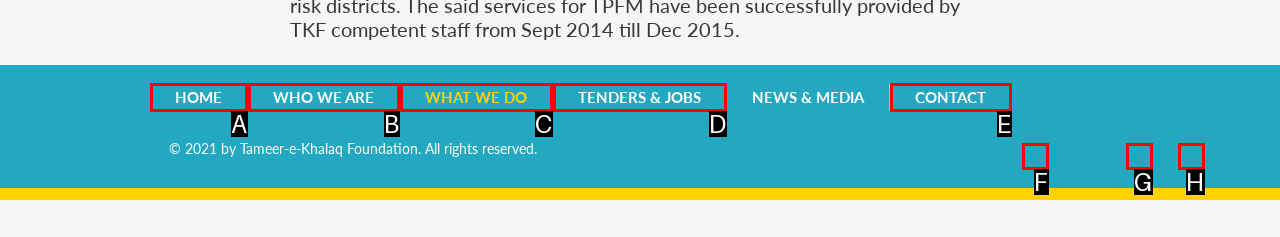Tell me which one HTML element best matches the description: HOME
Answer with the option's letter from the given choices directly.

A